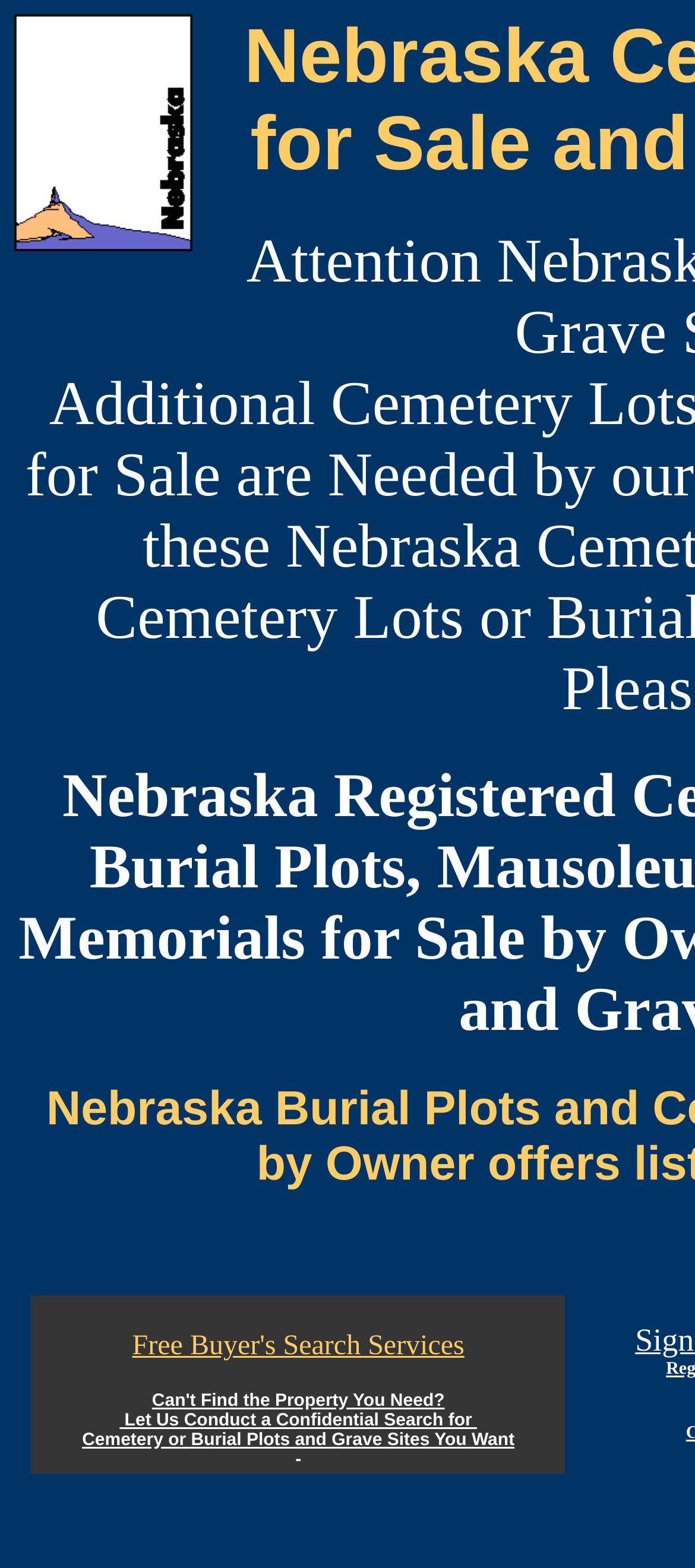What service is being offered?
Answer the question in as much detail as possible.

The service being offered is the Free Buyer's Search Services, which is mentioned in the link text 'Free Buyer's Search Services' and is part of the sentence 'Can't Find the Property You Need? Let Us Conduct a Confidential Search for Cemetery or Burial Plots and Grave Sites You Want -'.